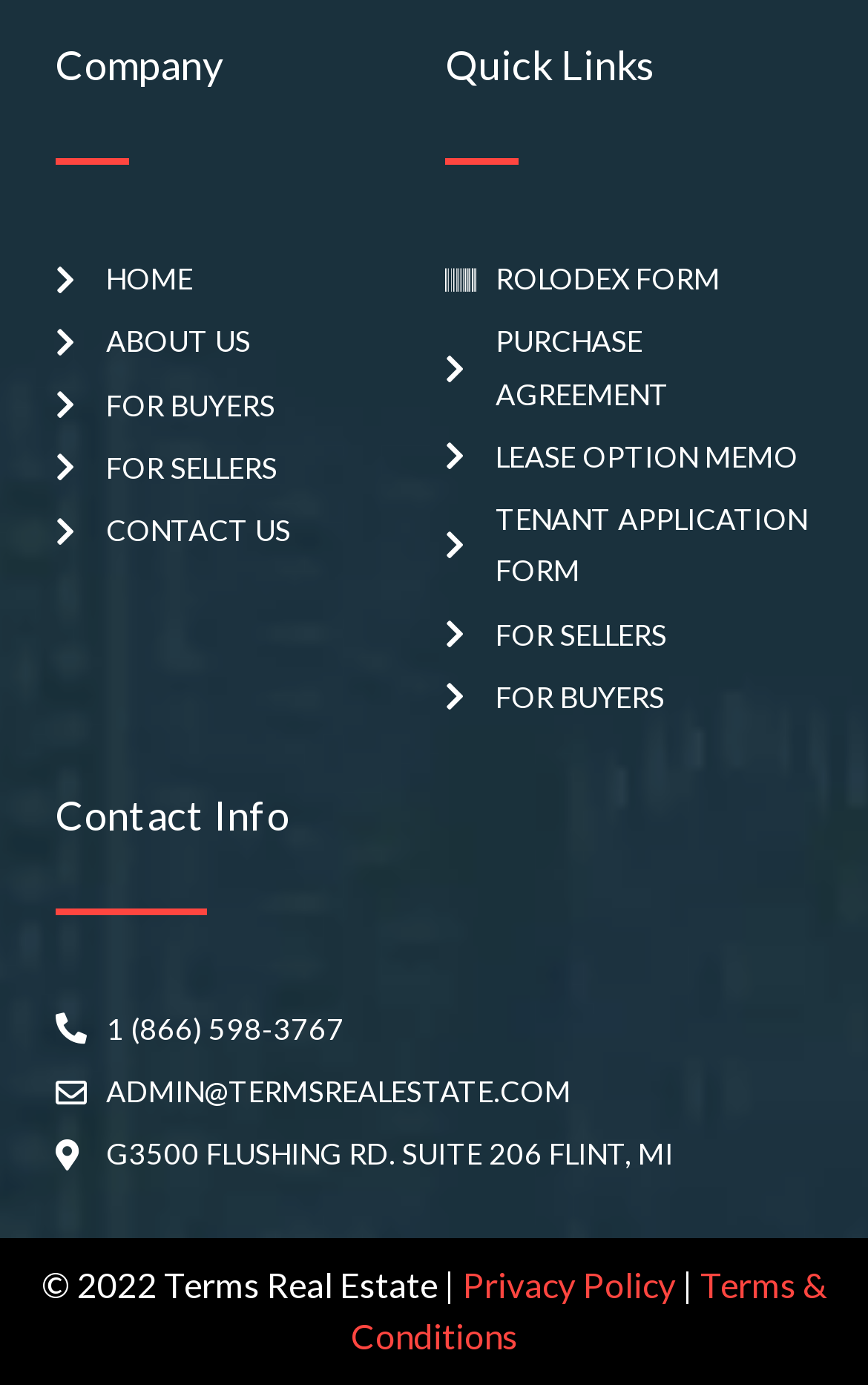How many main sections are on the webpage?
Provide a comprehensive and detailed answer to the question.

The number of main sections on the webpage is obtained by identifying the top-level heading elements, which are 'Company', 'Quick Links', and 'Contact Info', suggesting that the webpage is divided into three main sections.